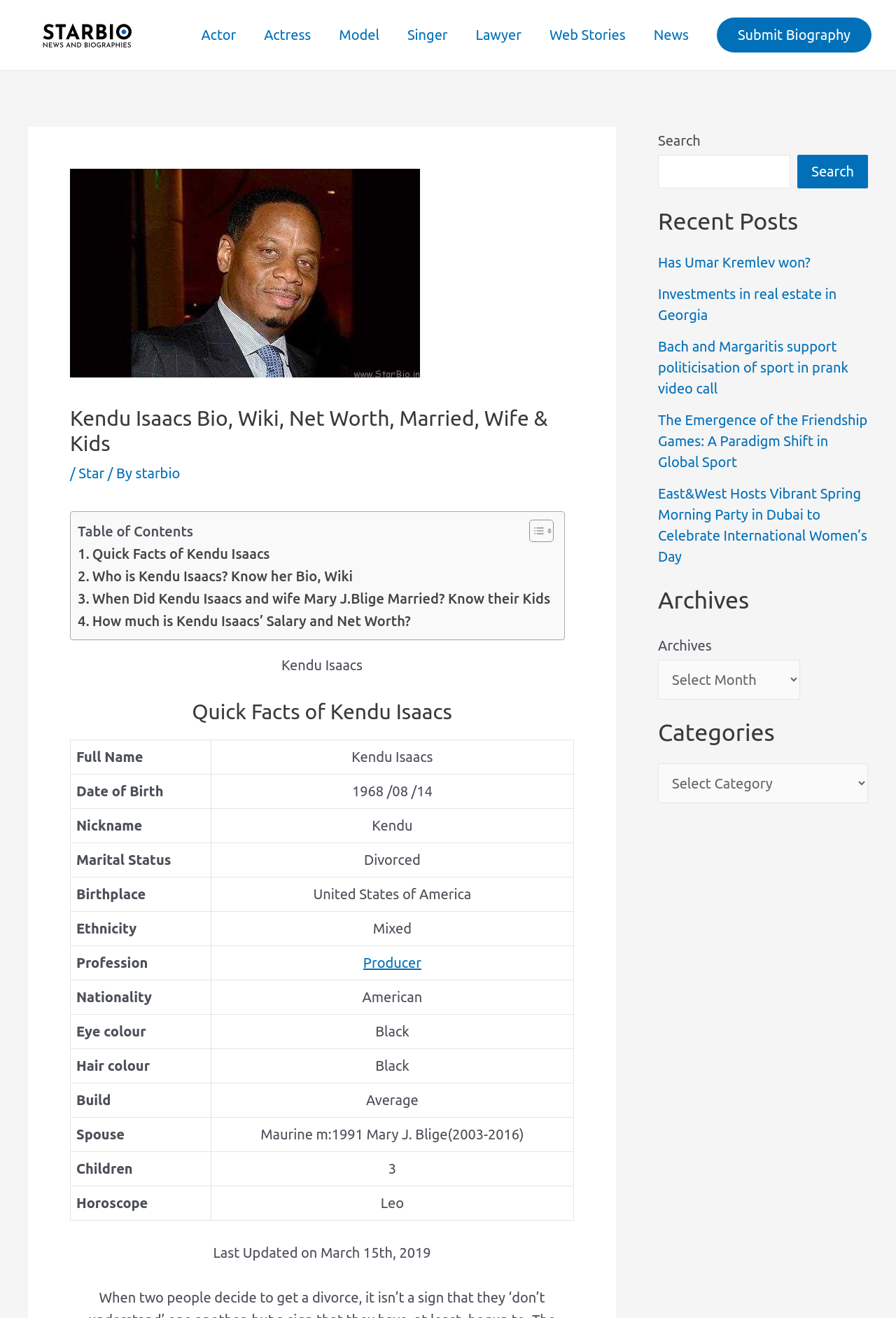Locate the bounding box coordinates of the element's region that should be clicked to carry out the following instruction: "Read about avoiding hidden states in the safety system". The coordinates need to be four float numbers between 0 and 1, i.e., [left, top, right, bottom].

None